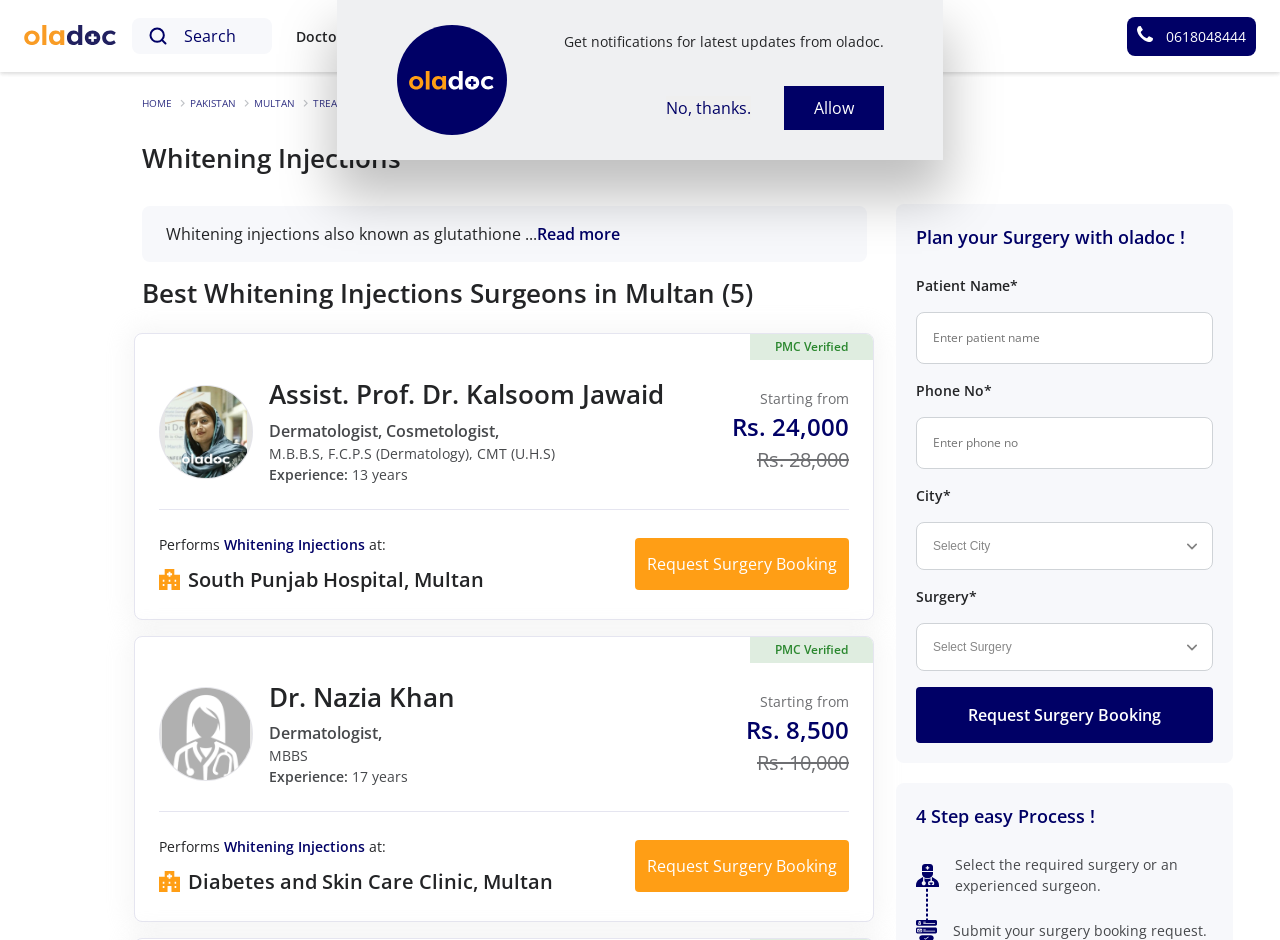Please find the bounding box coordinates of the element that must be clicked to perform the given instruction: "Click on the 'Whitening Injections' link". The coordinates should be four float numbers from 0 to 1, i.e., [left, top, right, bottom].

[0.111, 0.135, 0.677, 0.202]